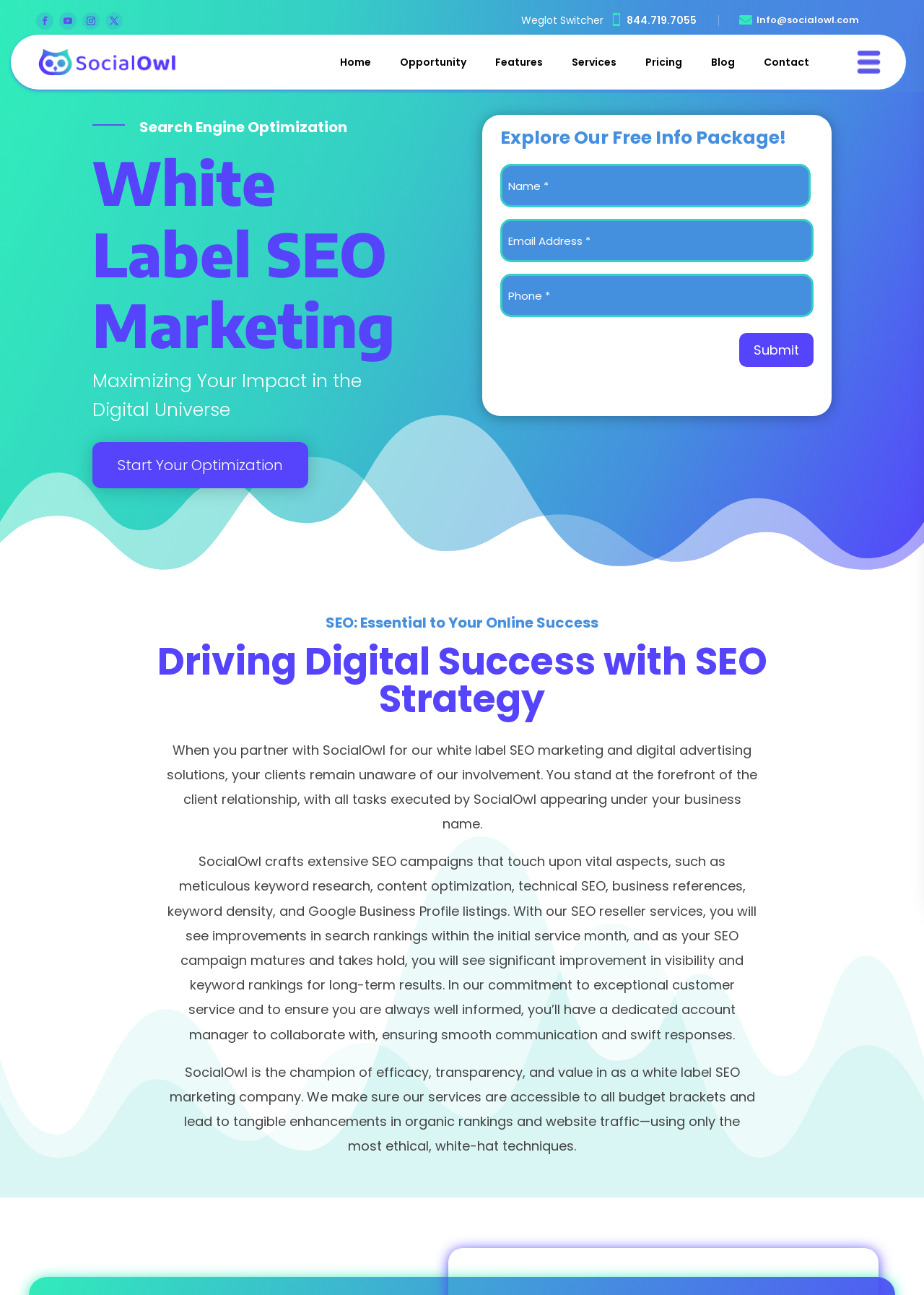What is the email address to contact? From the image, respond with a single word or brief phrase.

Info@socialowl.com